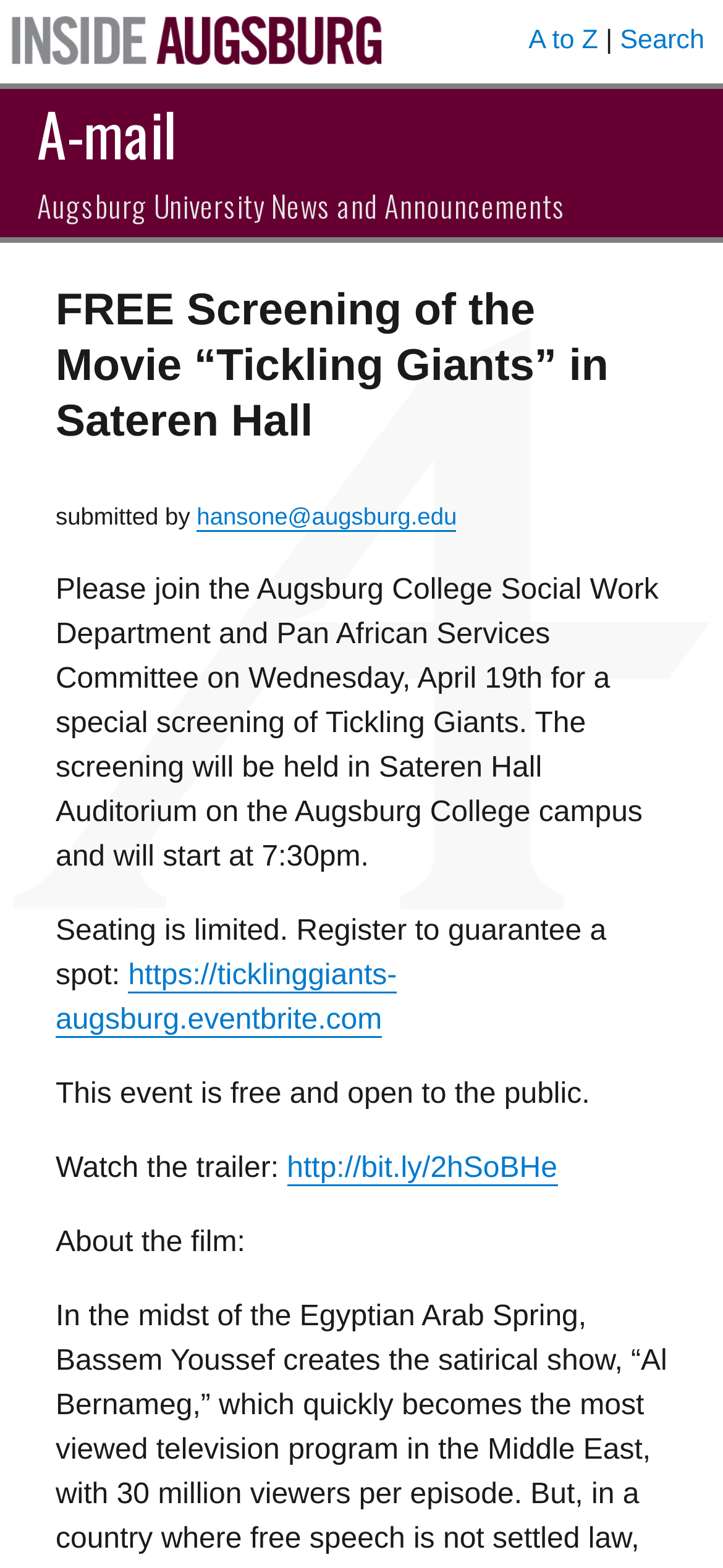What is the event about?
Please answer the question with as much detail and depth as you can.

Based on the webpage content, the event is about a free screening of the movie 'Tickling Giants' in Sateren Hall Auditorium on the Augsburg College campus.